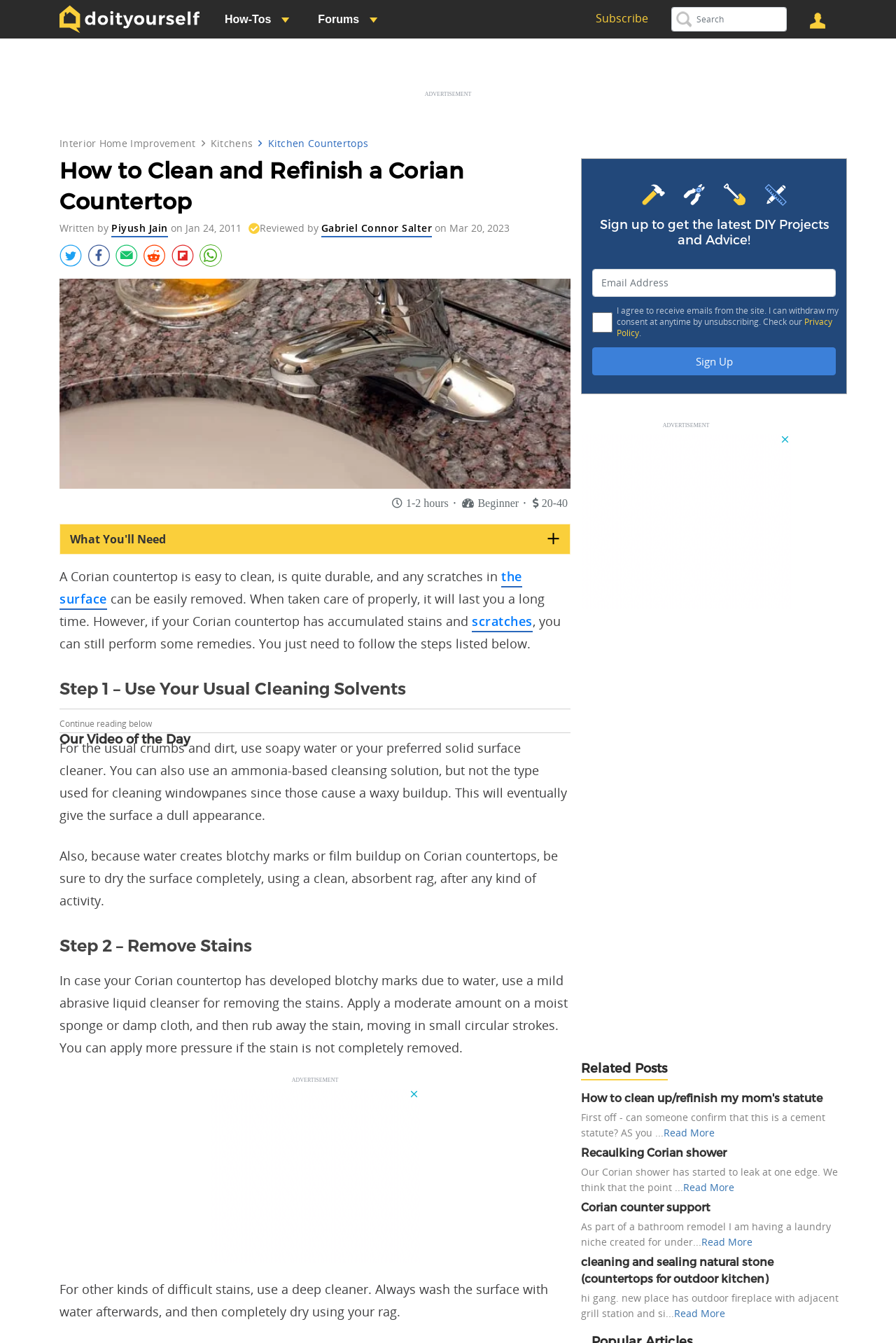What is the purpose of drying the Corian surface completely after cleaning?
Based on the image, respond with a single word or phrase.

To prevent blotchy marks or film buildup